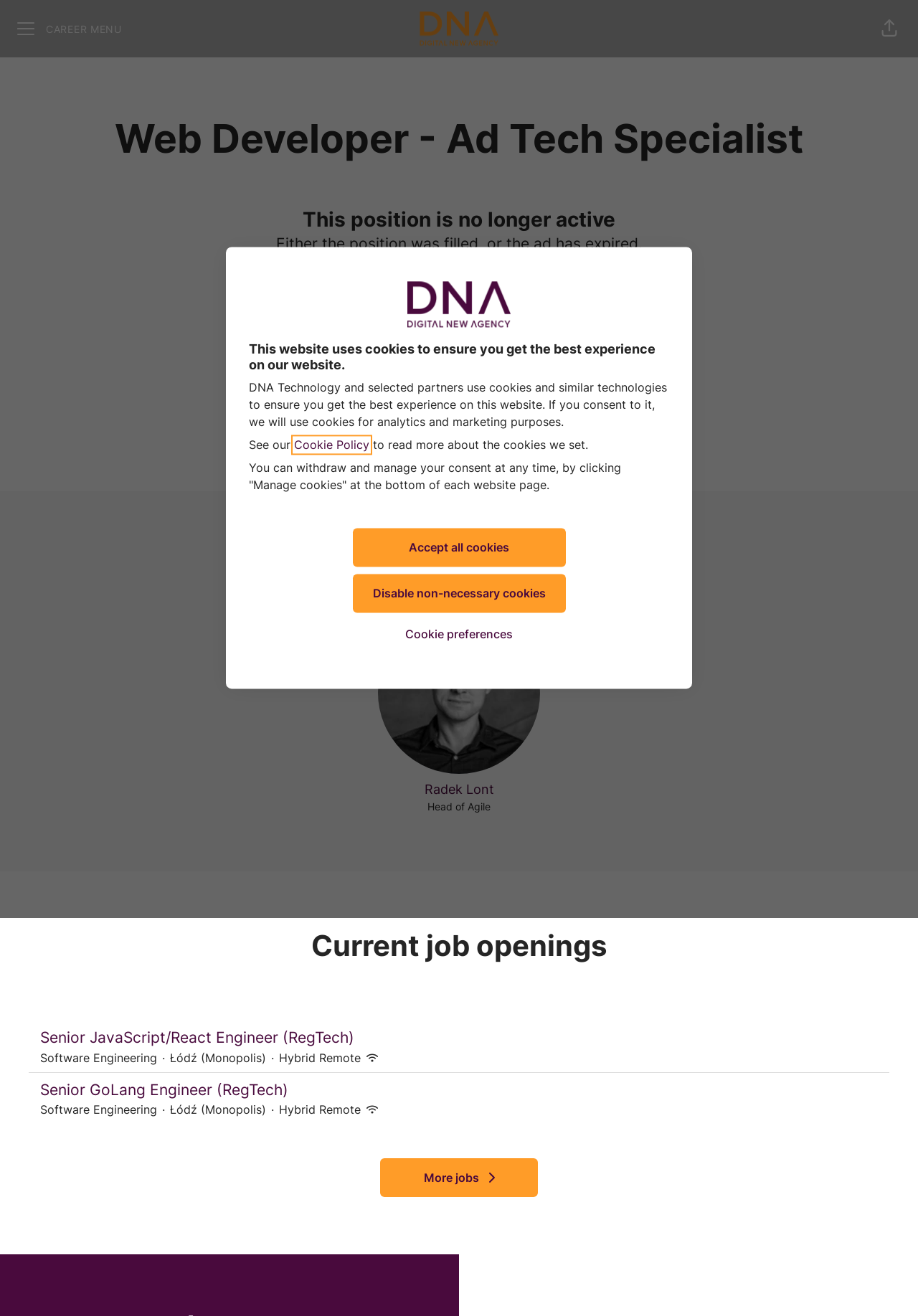Analyze the image and deliver a detailed answer to the question: What is the purpose of the cookies on this website?

According to the StaticText element, 'DNA Technology and selected partners use cookies and similar technologies to ensure you get the best experience on this website. If you consent to it, we will use cookies for analytics and marketing purposes.' This suggests that the purpose of the cookies is for analytics and marketing.